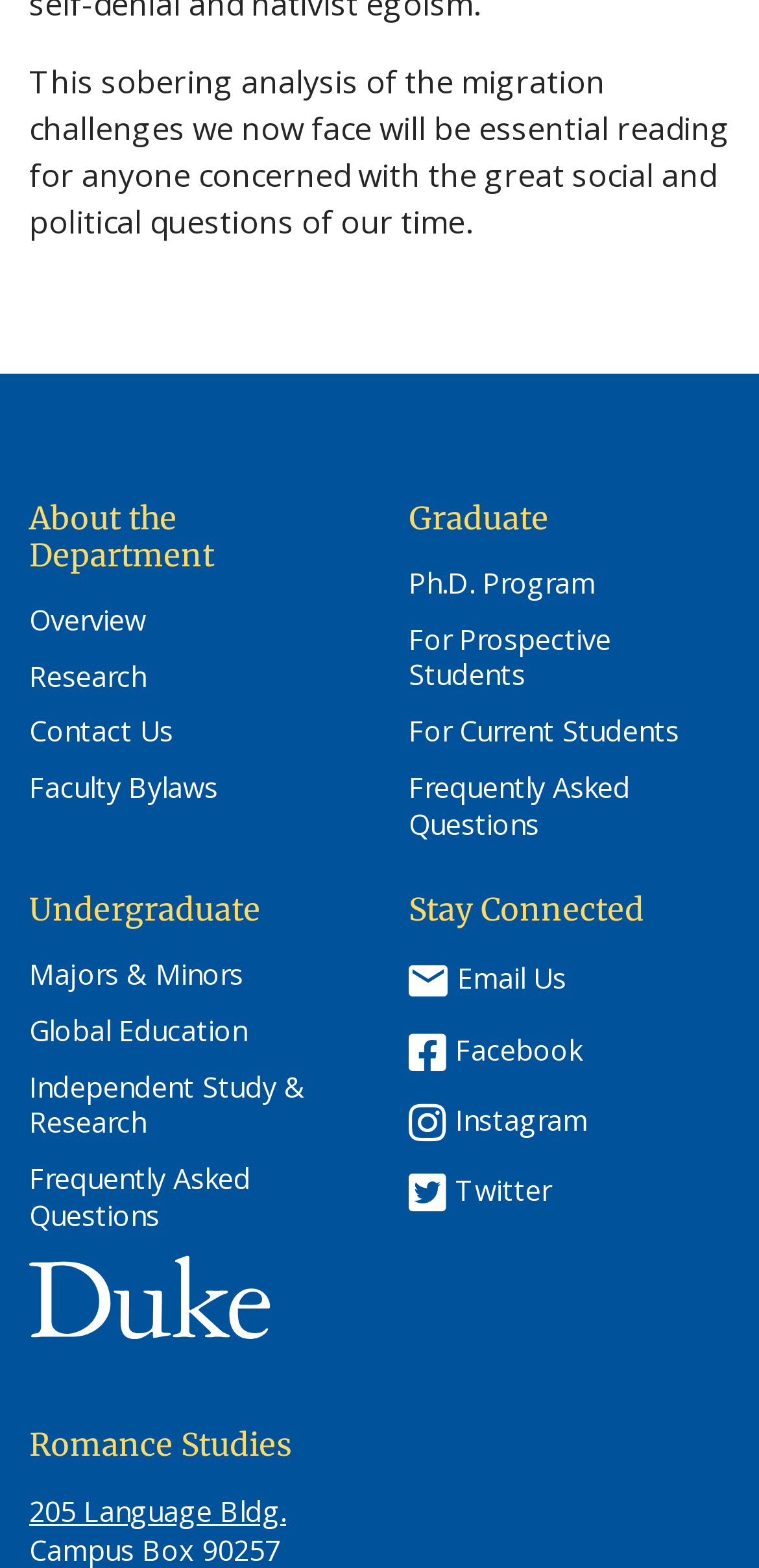Determine the bounding box for the HTML element described here: "For Prospective Students". The coordinates should be given as [left, top, right, bottom] with each number being a float between 0 and 1.

[0.538, 0.397, 0.962, 0.443]